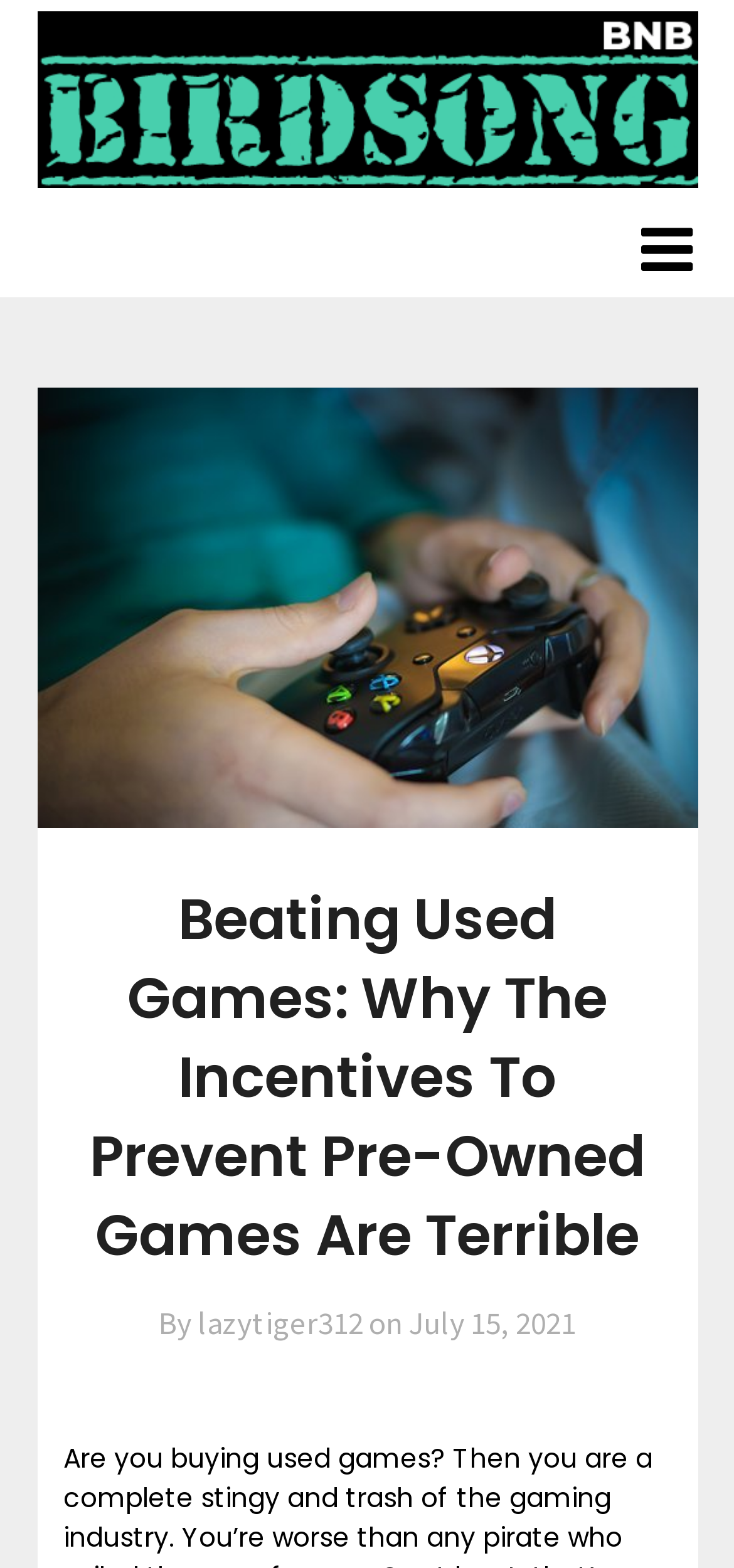Please answer the following question as detailed as possible based on the image: 
When was the article published?

I determined the publication date by looking at the link element 'July 15, 2021' below the author's name, which is likely to be the date when the article was published.